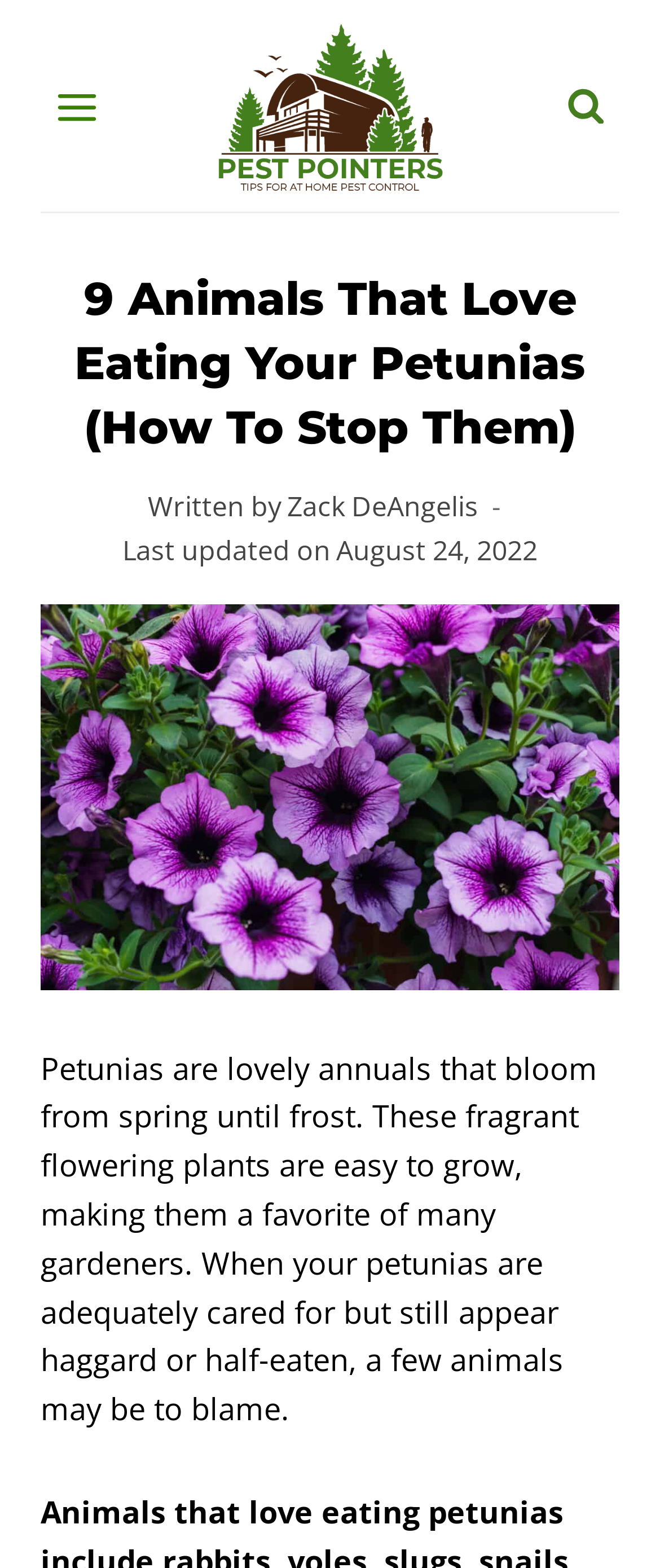Please find and generate the text of the main heading on the webpage.

9 Animals That Love Eating Your Petunias (How To Stop Them)